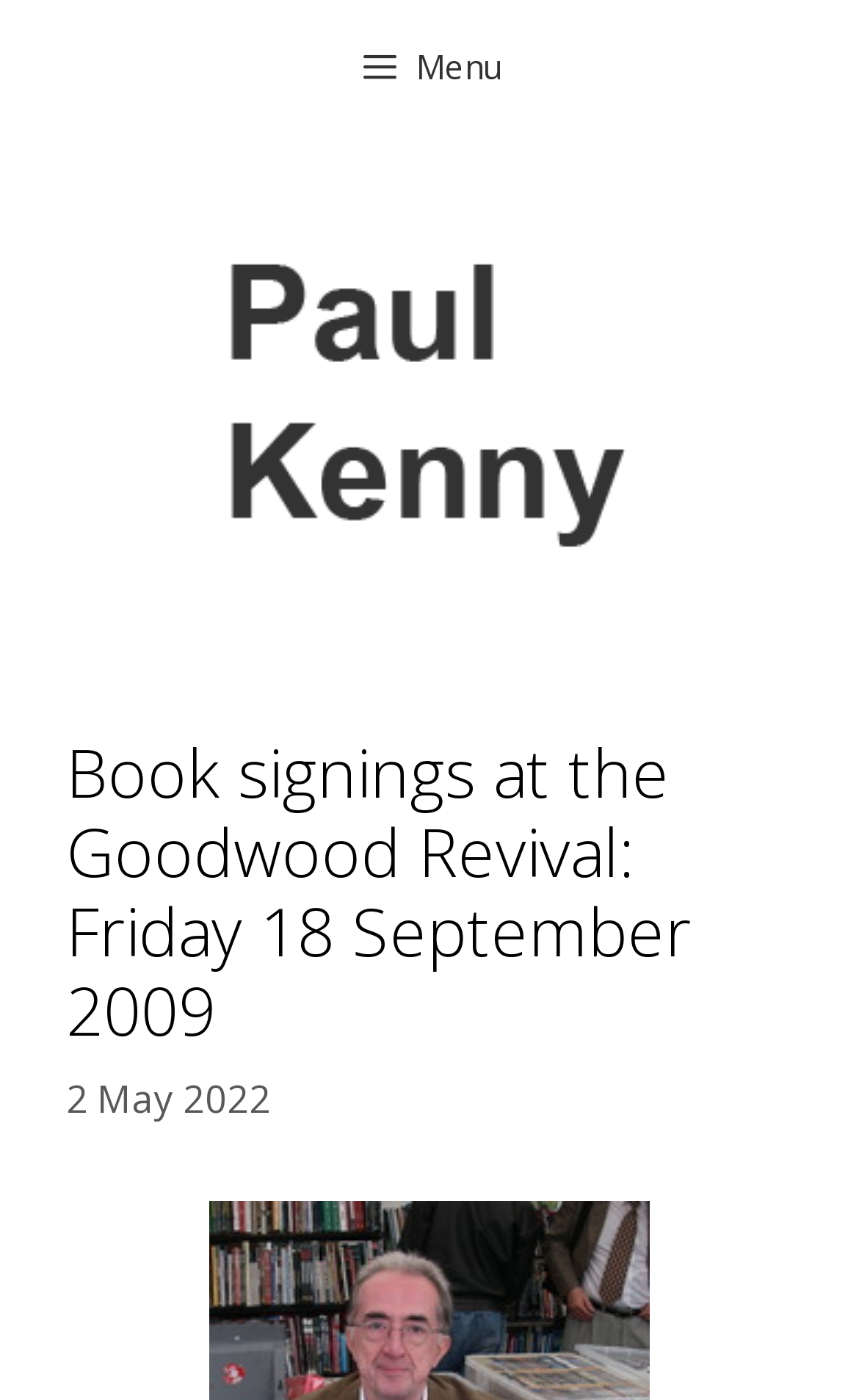Using the description "Menu", locate and provide the bounding box of the UI element.

[0.0, 0.0, 1.0, 0.094]